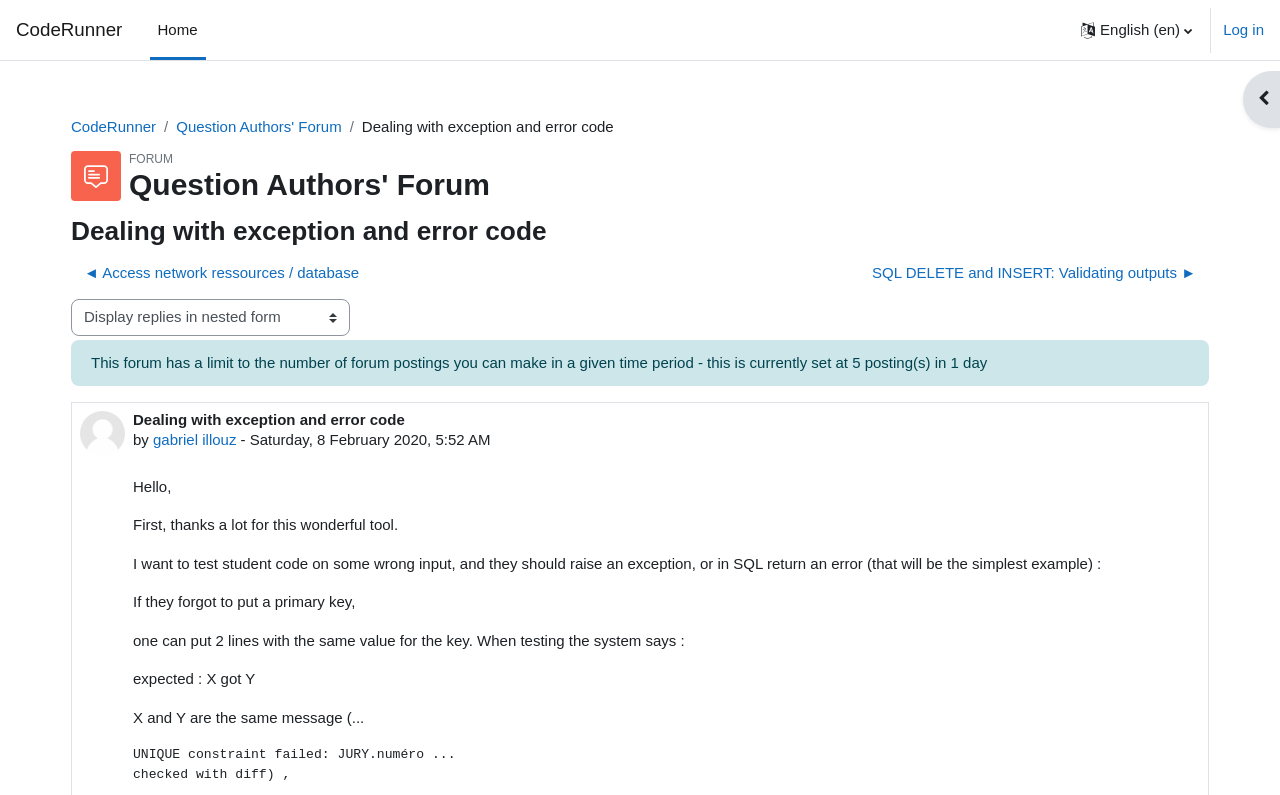Find the bounding box of the element with the following description: "CodeRunner". The coordinates must be four float numbers between 0 and 1, formatted as [left, top, right, bottom].

[0.012, 0.0, 0.096, 0.075]